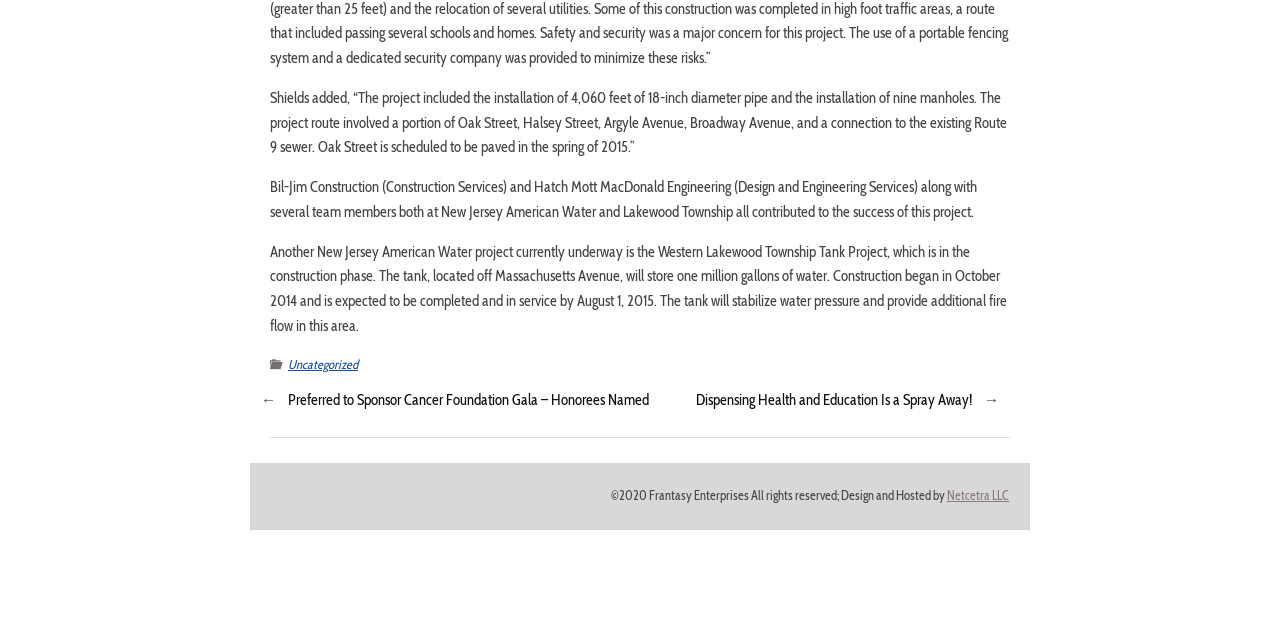Provide the bounding box coordinates of the HTML element this sentence describes: "Uncategorized". The bounding box coordinates consist of four float numbers between 0 and 1, i.e., [left, top, right, bottom].

[0.225, 0.557, 0.28, 0.581]